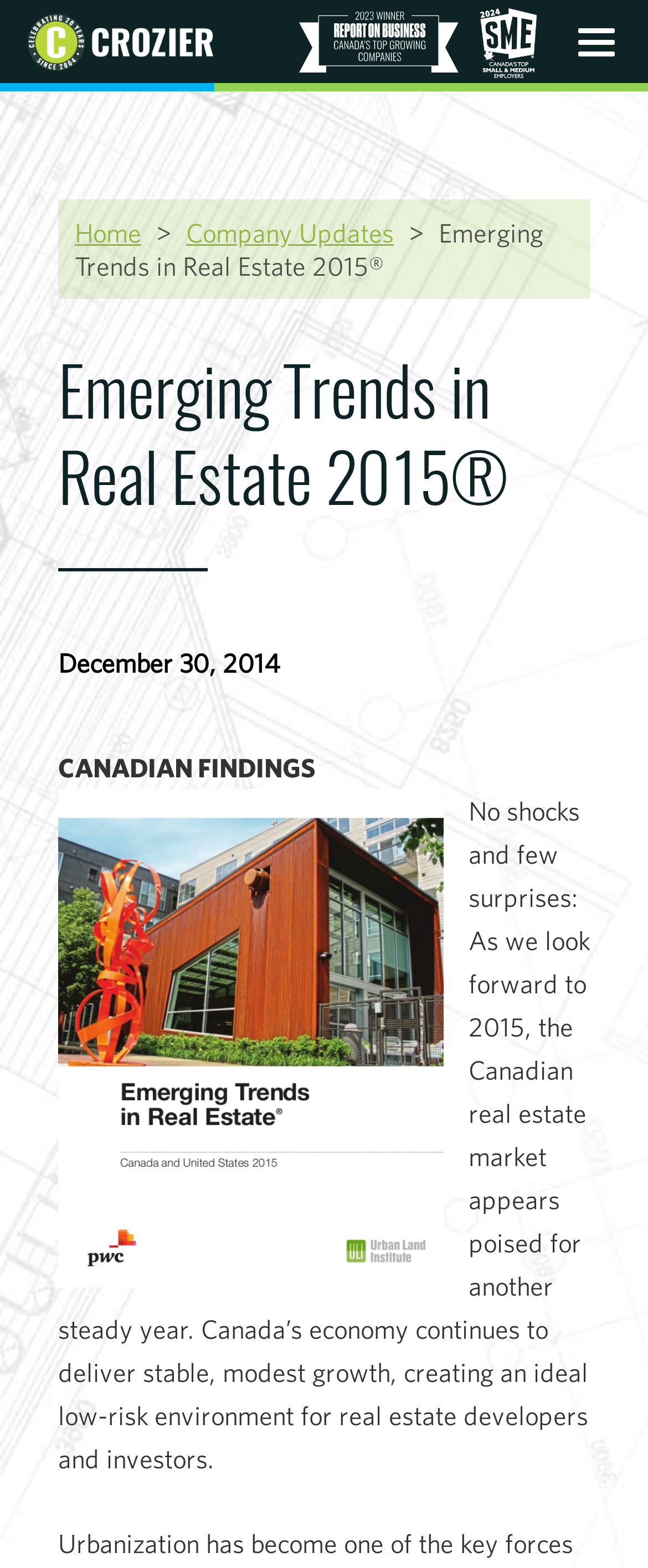Using the format (top-left x, top-left y, bottom-right x, bottom-right y), provide the bounding box coordinates for the described UI element. All values should be floating point numbers between 0 and 1: What We Do

[0.0, 0.111, 1.0, 0.16]